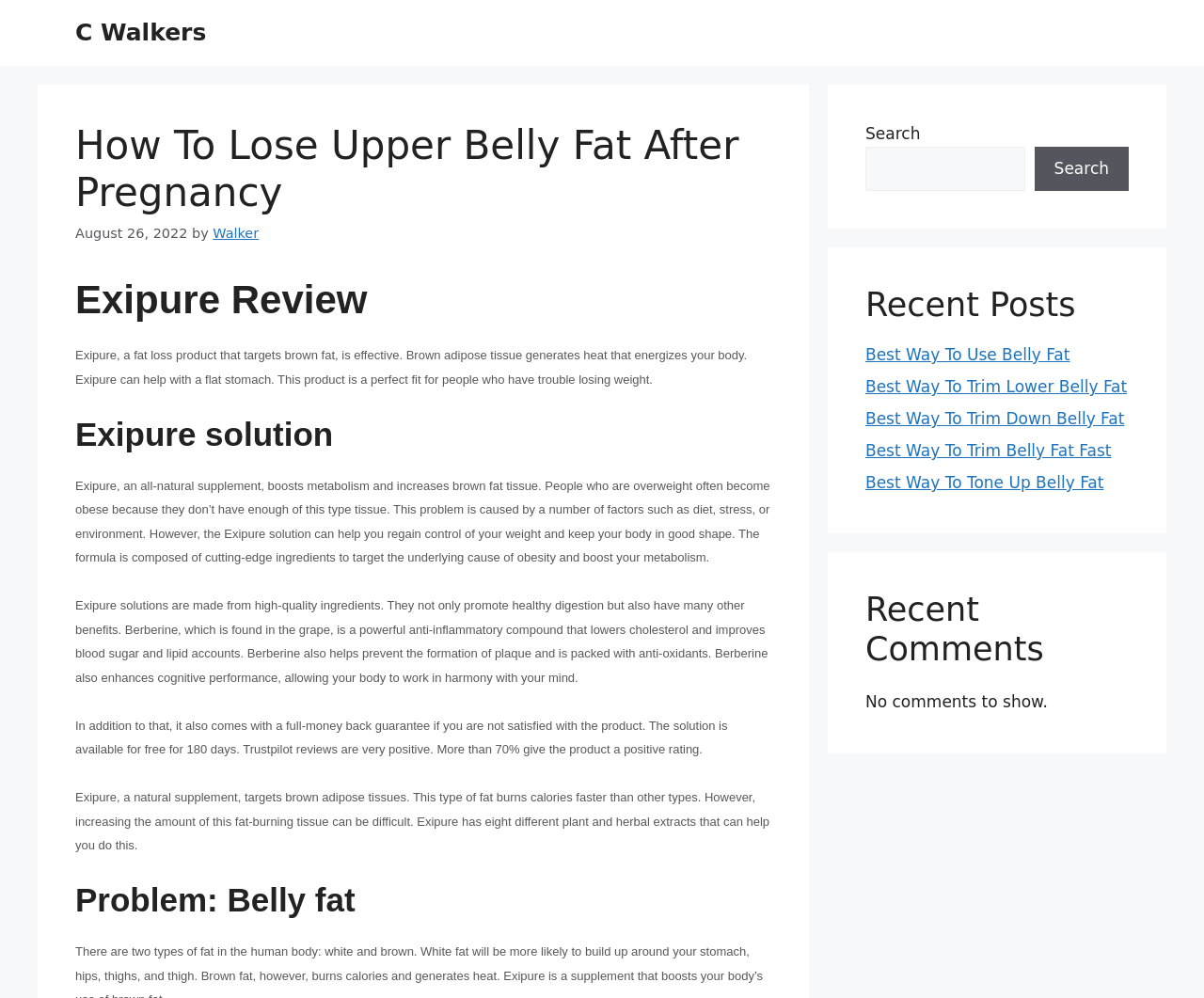Return the bounding box coordinates of the UI element that corresponds to this description: "Best Mini Keyboard". The coordinates must be given as four float numbers in the range of 0 and 1, [left, top, right, bottom].

None